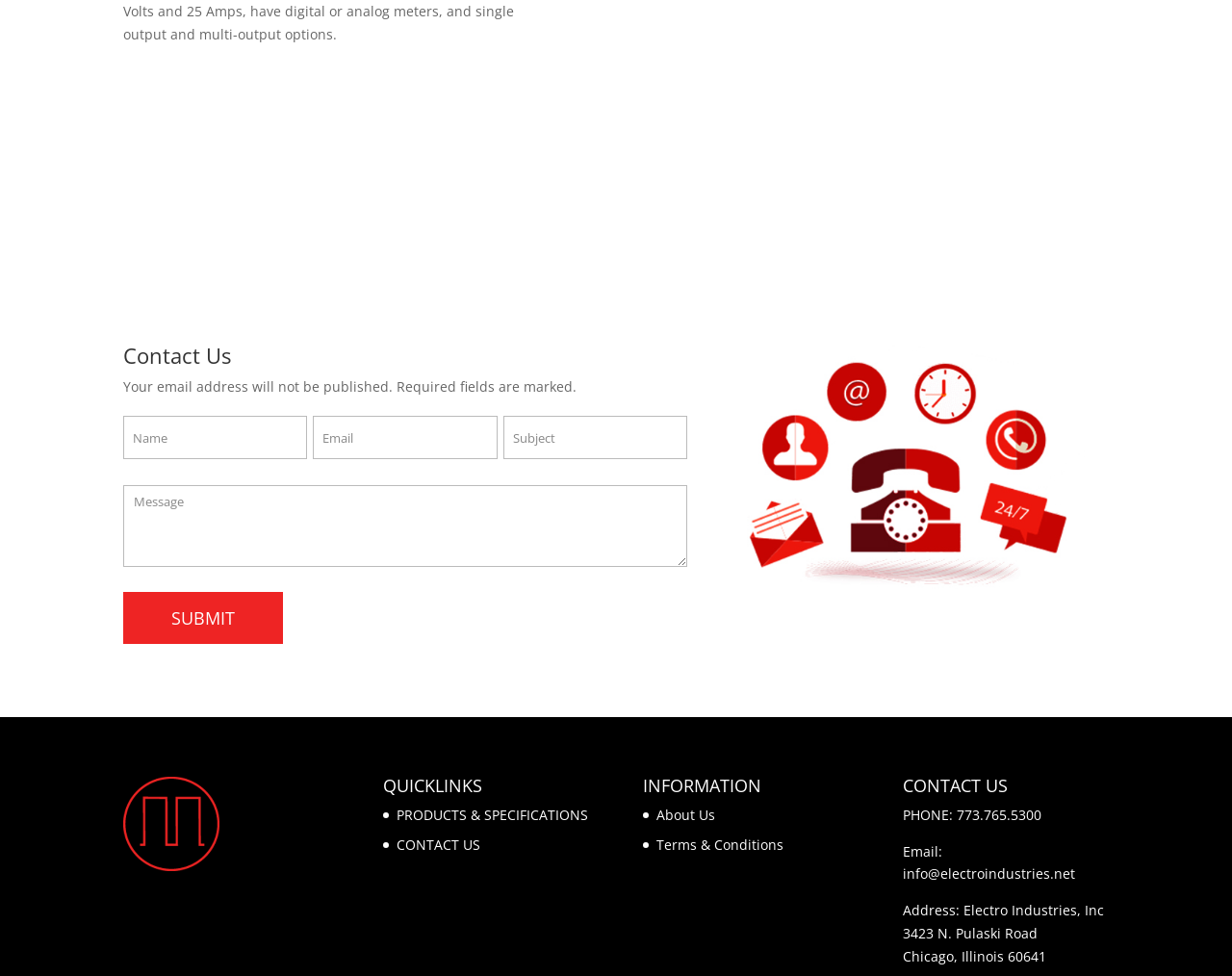Please specify the bounding box coordinates of the region to click in order to perform the following instruction: "Fill in the 'Name' field".

[0.1, 0.426, 0.249, 0.47]